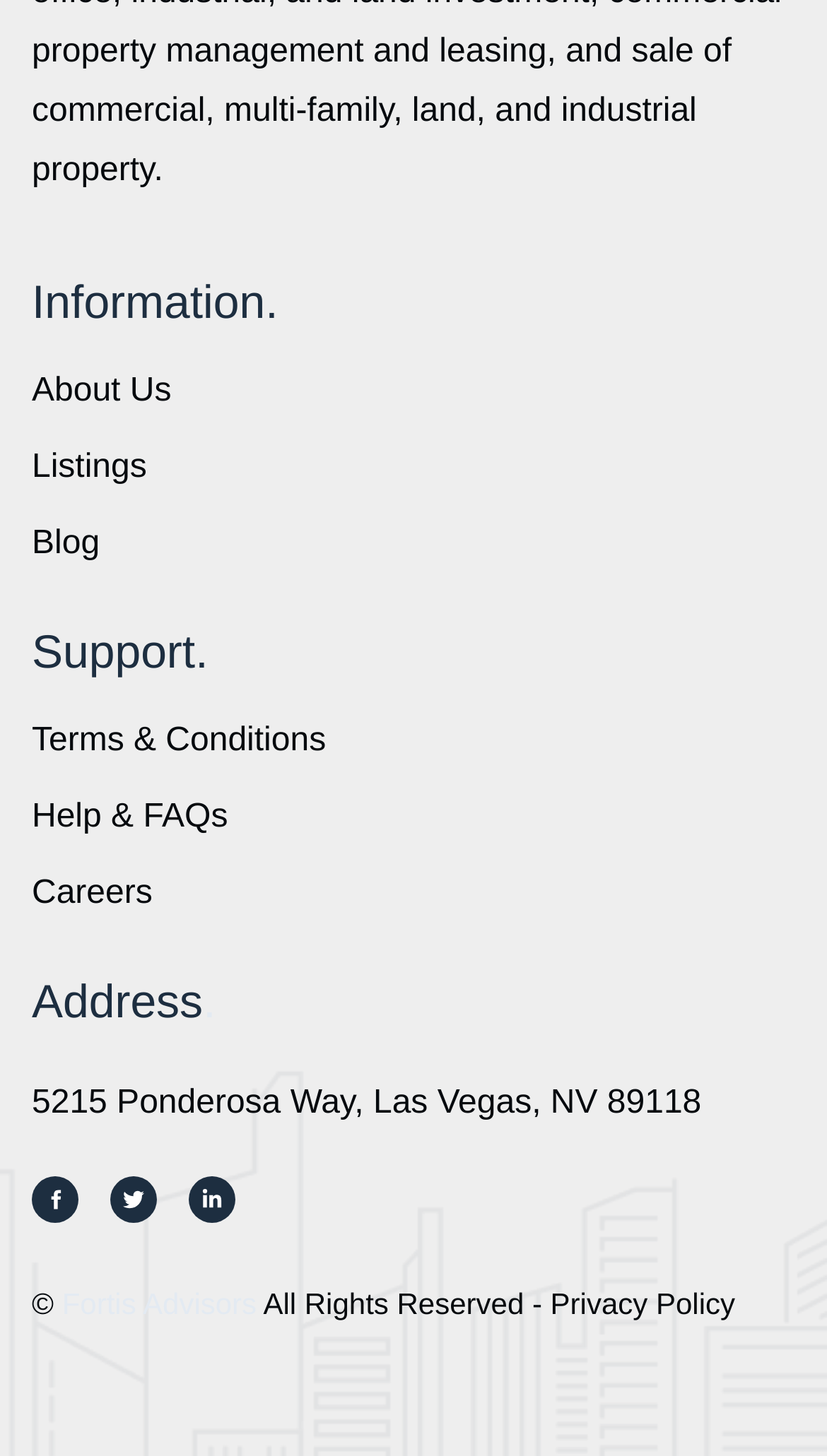Please identify the coordinates of the bounding box that should be clicked to fulfill this instruction: "View Blog".

[0.038, 0.362, 0.121, 0.386]